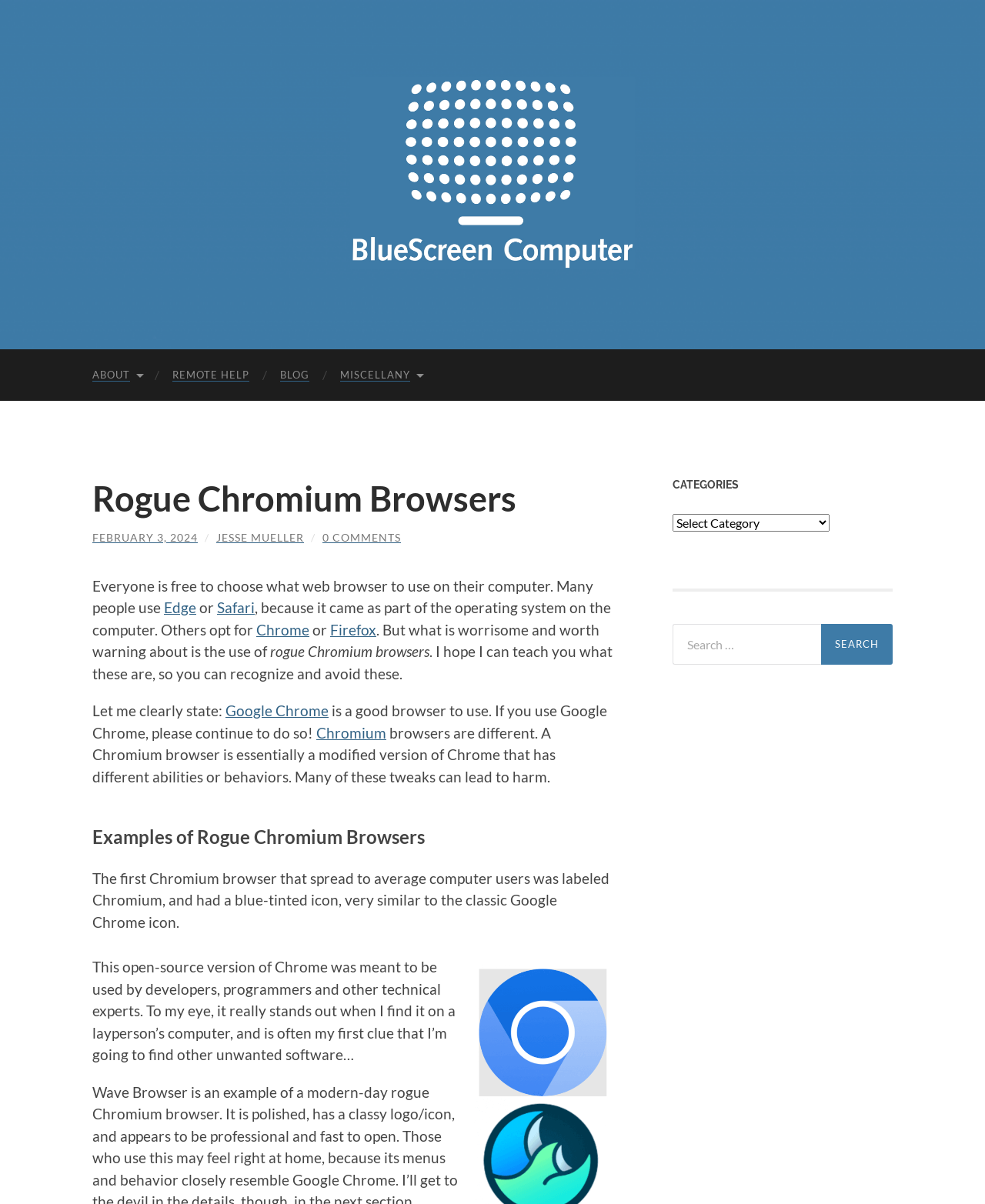Pinpoint the bounding box coordinates of the element that must be clicked to accomplish the following instruction: "Click the MISCELLANY link". The coordinates should be in the format of four float numbers between 0 and 1, i.e., [left, top, right, bottom].

[0.33, 0.29, 0.444, 0.333]